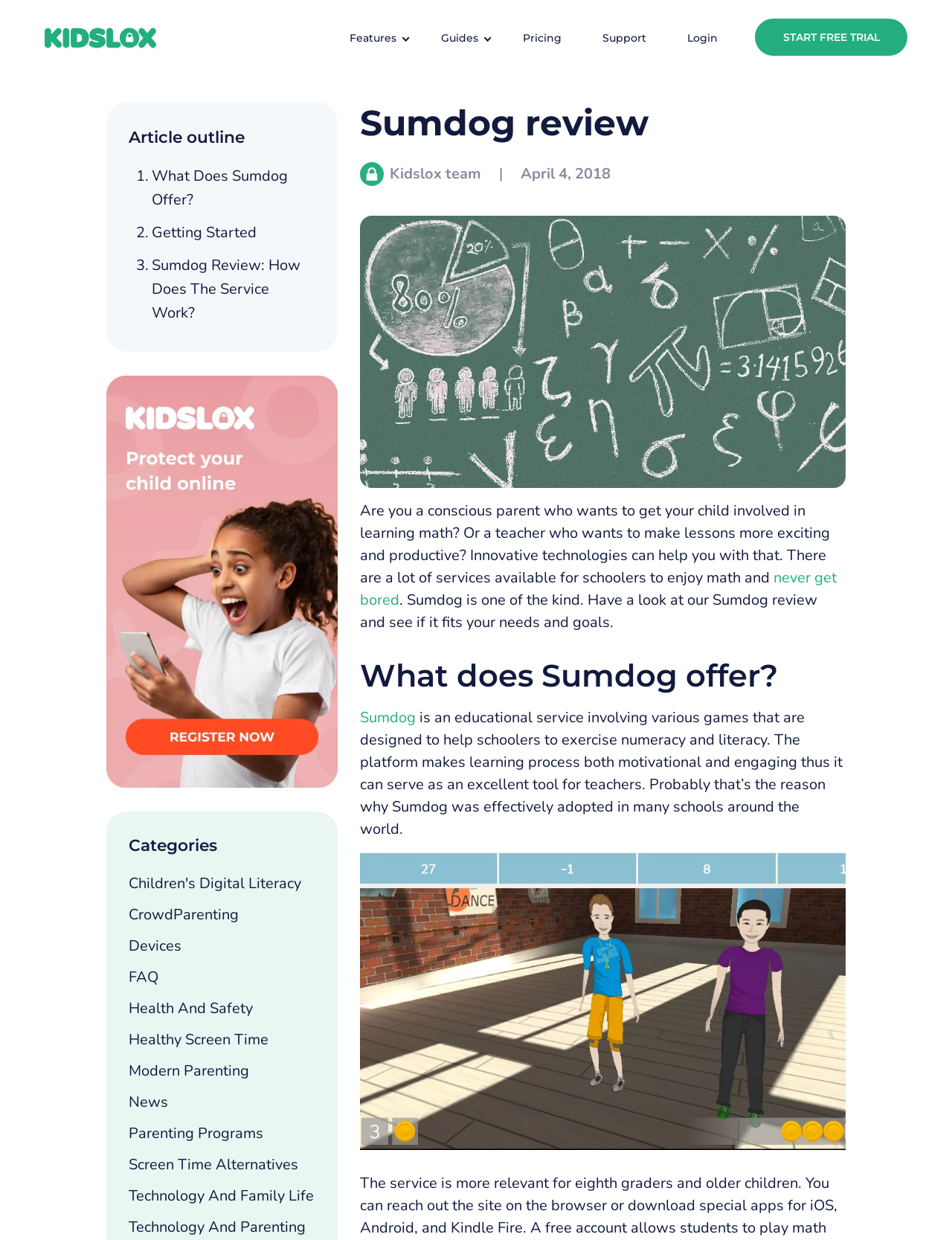Show the bounding box coordinates of the element that should be clicked to complete the task: "Learn more about 'Children's Digital Literacy'".

[0.135, 0.704, 0.316, 0.721]